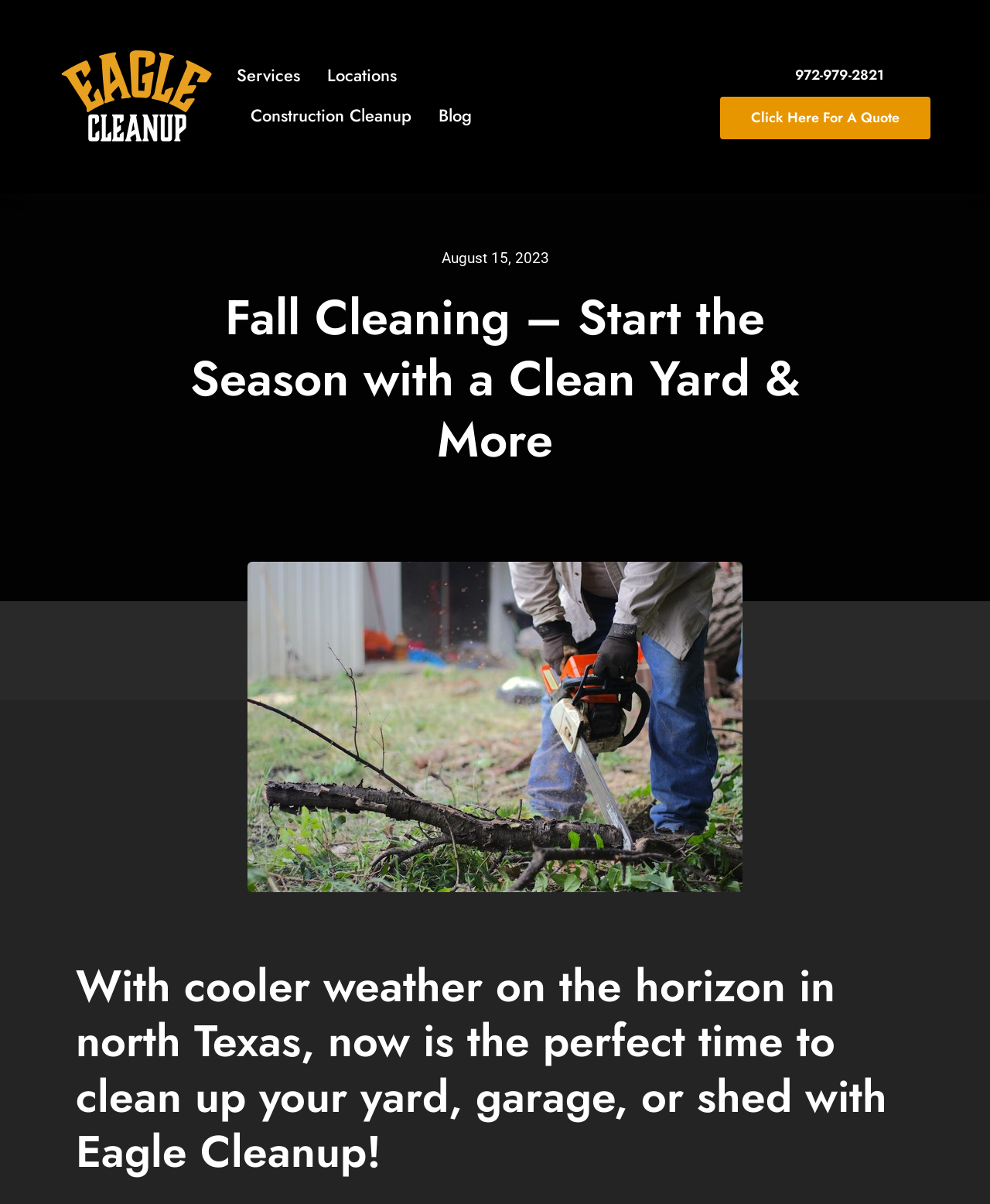Provide a one-word or brief phrase answer to the question:
What is the current date mentioned on the webpage?

August 15, 2023